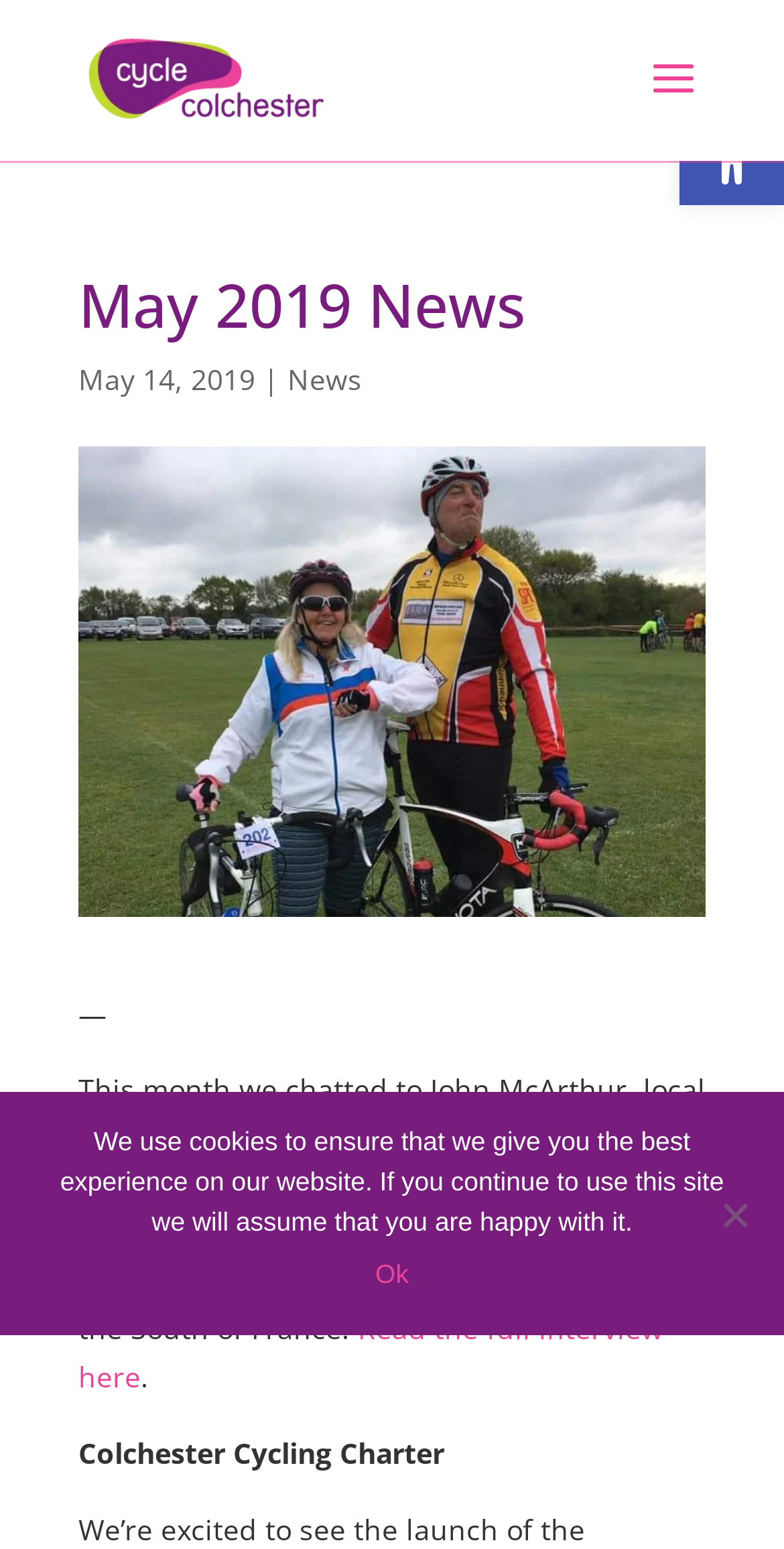Using the description "News", predict the bounding box of the relevant HTML element.

[0.367, 0.232, 0.462, 0.257]